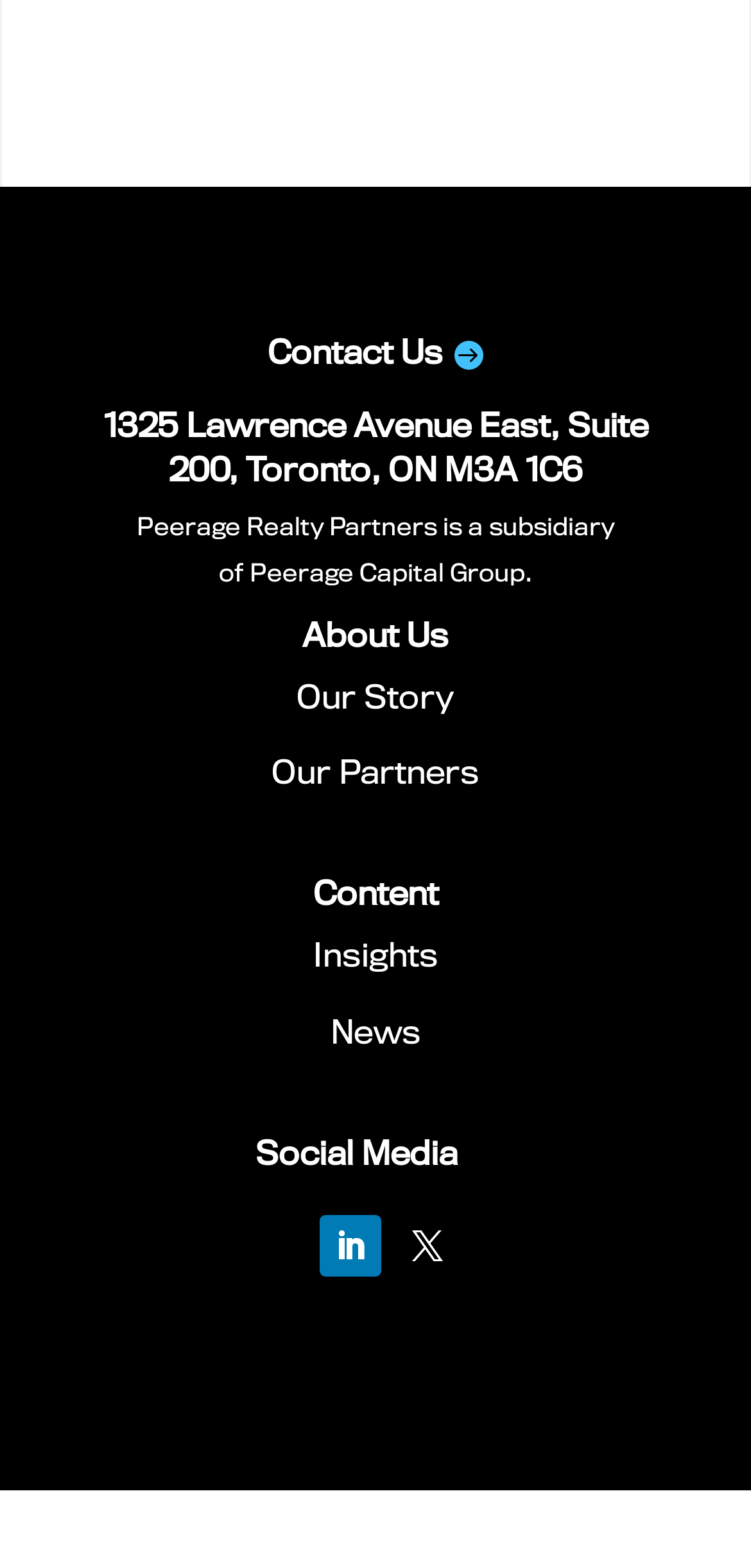Using the description: "Insights", identify the bounding box of the corresponding UI element in the screenshot.

[0.417, 0.601, 0.583, 0.62]